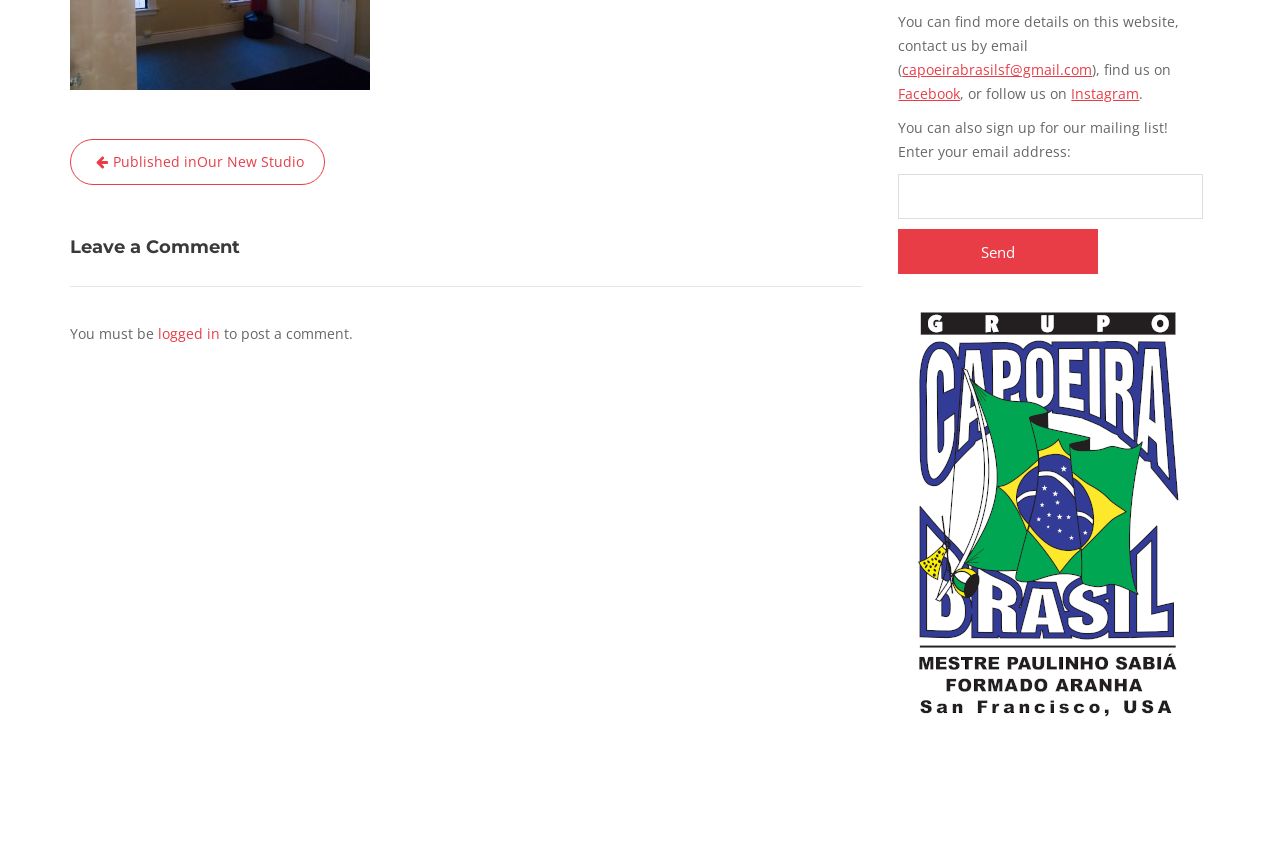Give the bounding box coordinates for this UI element: "alt="YouTube"". The coordinates should be four float numbers between 0 and 1, arranged as [left, top, right, bottom].

None